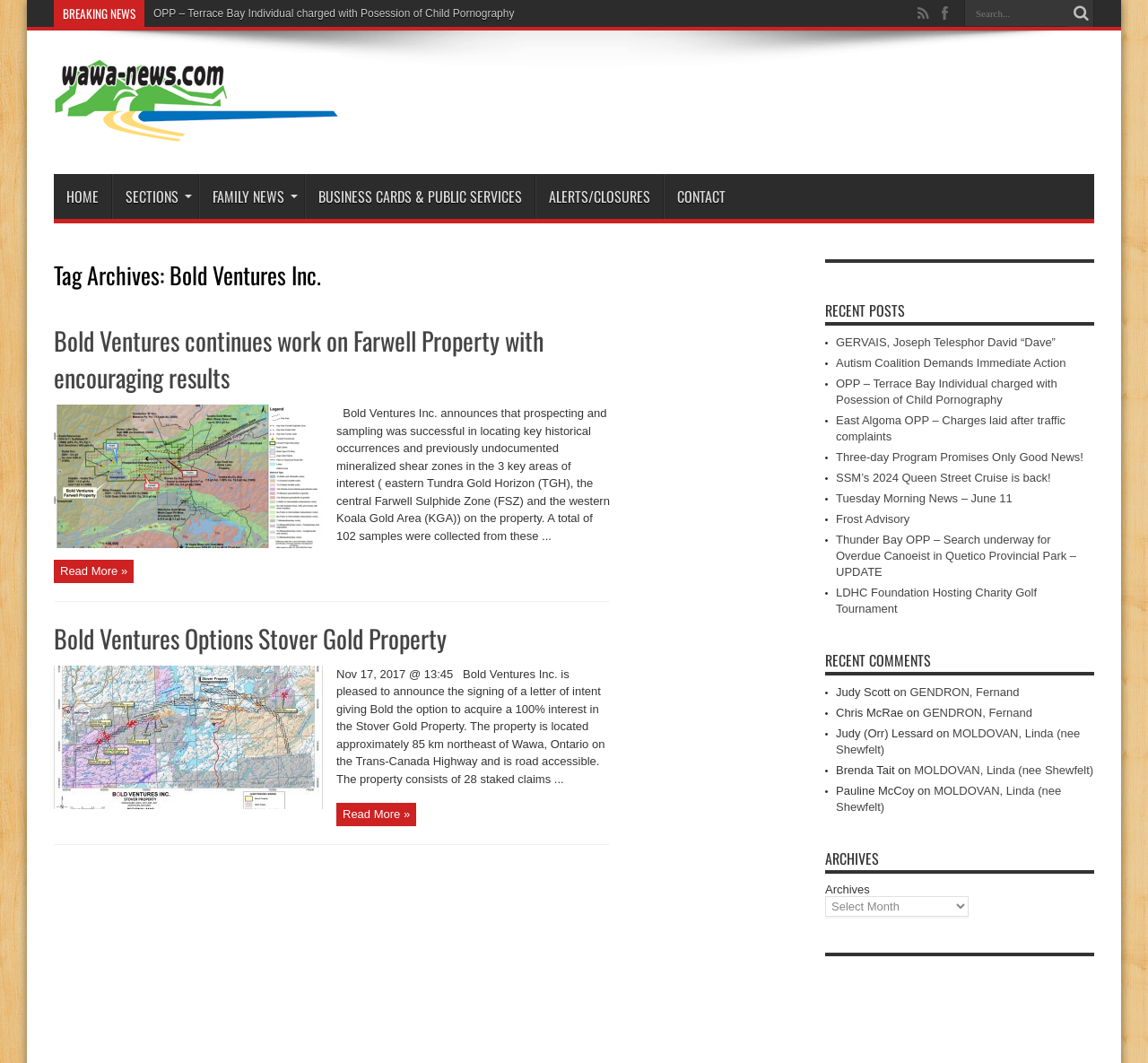Provide a thorough description of the webpage you see.

The webpage is about Bold Ventures Inc. and is hosted on Wawa-news.com. At the top right corner, there is a search bar with a magnifying glass icon and a placeholder text "Search...". Below the search bar, there are several social media links and a "BREAKING NEWS" header.

The main content of the webpage is divided into several sections. The first section has a heading "Tag Archives: Bold Ventures Inc." and features two articles about Bold Ventures Inc. The first article has a heading "Bold Ventures continues work on Farwell Property with encouraging results" and a brief summary of the article. The second article has a heading "Bold Ventures Options Stover Gold Property" and also has a brief summary.

Below the articles, there is a section titled "RECENT POSTS" that lists several news articles with links to read more. The articles are about various topics, including news, events, and obituaries.

Further down the page, there is a section titled "RECENT COMMENTS" that lists several comments from users, along with their names and the articles they commented on.

At the bottom of the page, there is a section titled "ARCHIVES" that allows users to browse through archived articles by month and year.